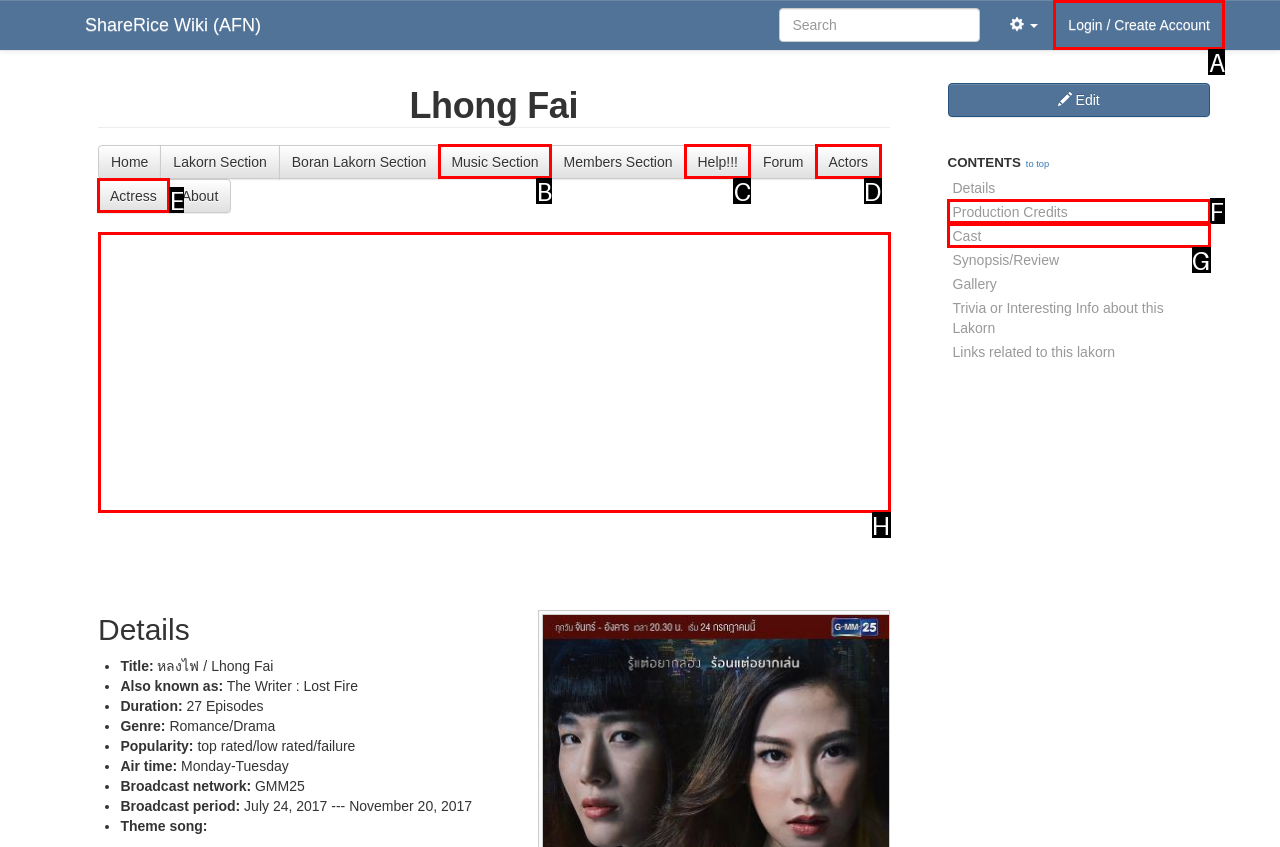Determine the letter of the UI element that you need to click to perform the task: Login or create an account.
Provide your answer with the appropriate option's letter.

A